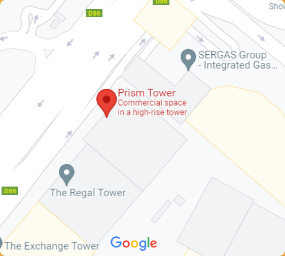What type of structure is Prism Tower?
Look at the image and answer the question using a single word or phrase.

High-rise